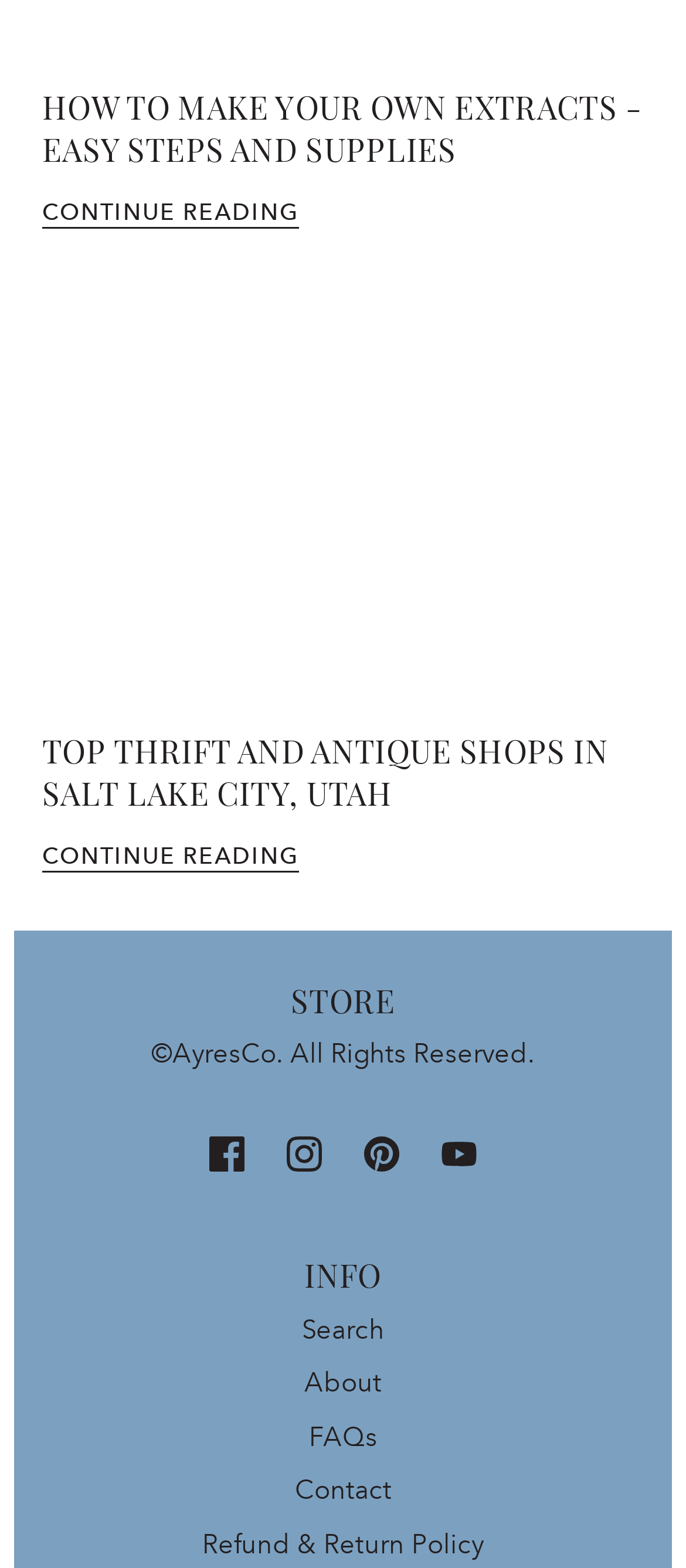Please find the bounding box coordinates for the clickable element needed to perform this instruction: "continue reading about thrift and antique shops".

[0.062, 0.538, 0.436, 0.556]